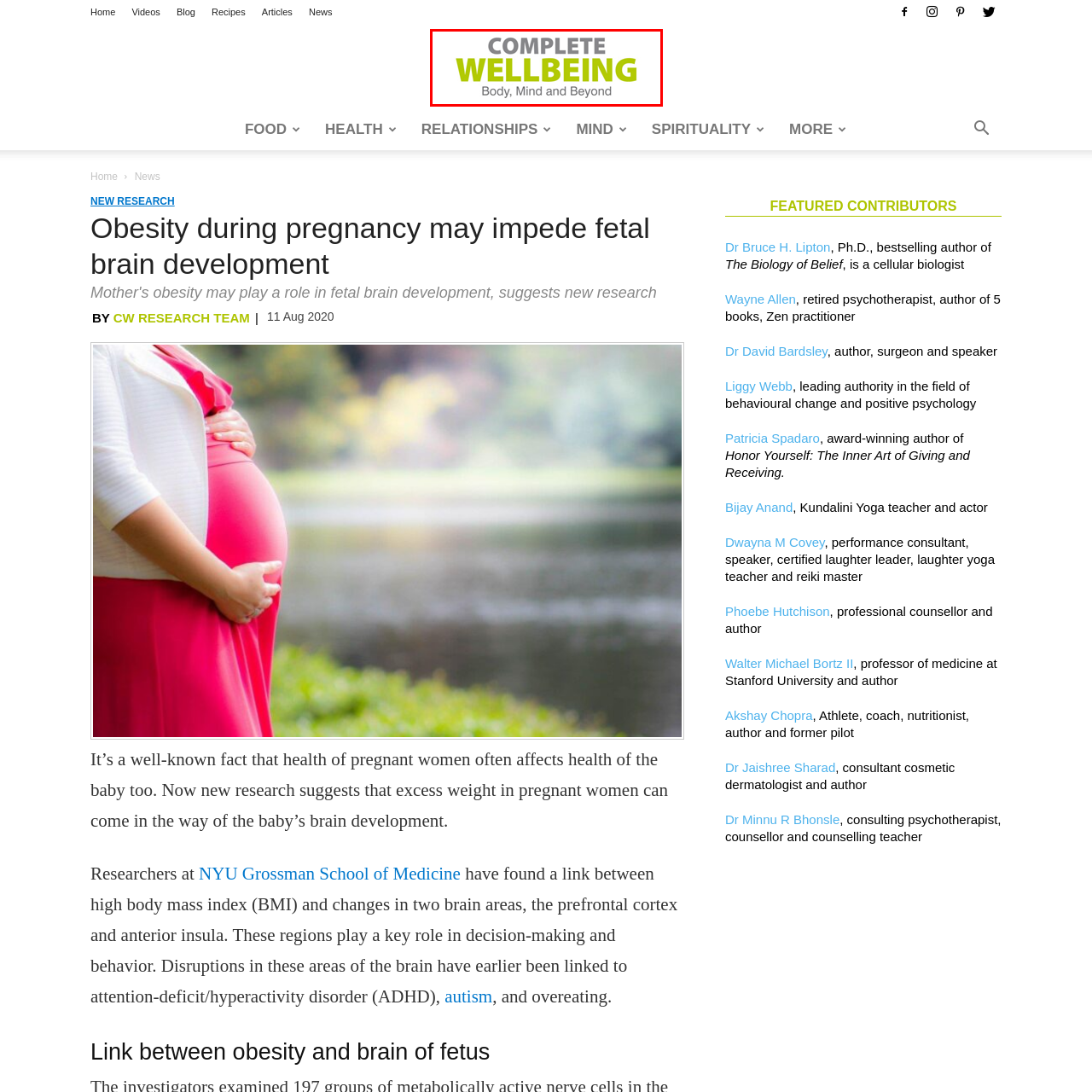What is the color of the word 'WELLBEING'?
Carefully scrutinize the image inside the red bounding box and generate a comprehensive answer, drawing from the visual content.

The word 'WELLBEING' is rendered in vibrant green, symbolizing vitality and life, which is a key aspect of the organization's focus on holistic health and wellness.